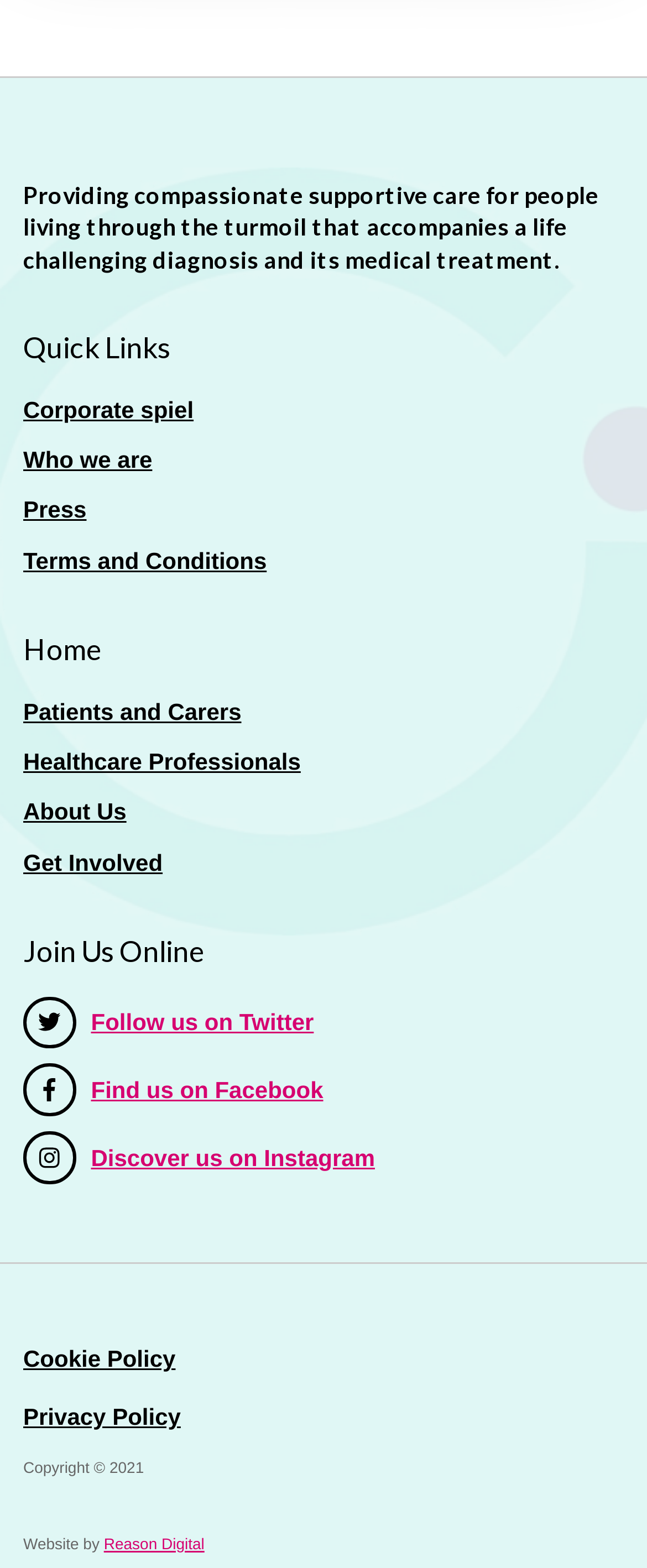Using the element description Who we are, predict the bounding box coordinates for the UI element. Provide the coordinates in (top-left x, top-left y, bottom-right x, bottom-right y) format with values ranging from 0 to 1.

[0.036, 0.285, 0.235, 0.301]